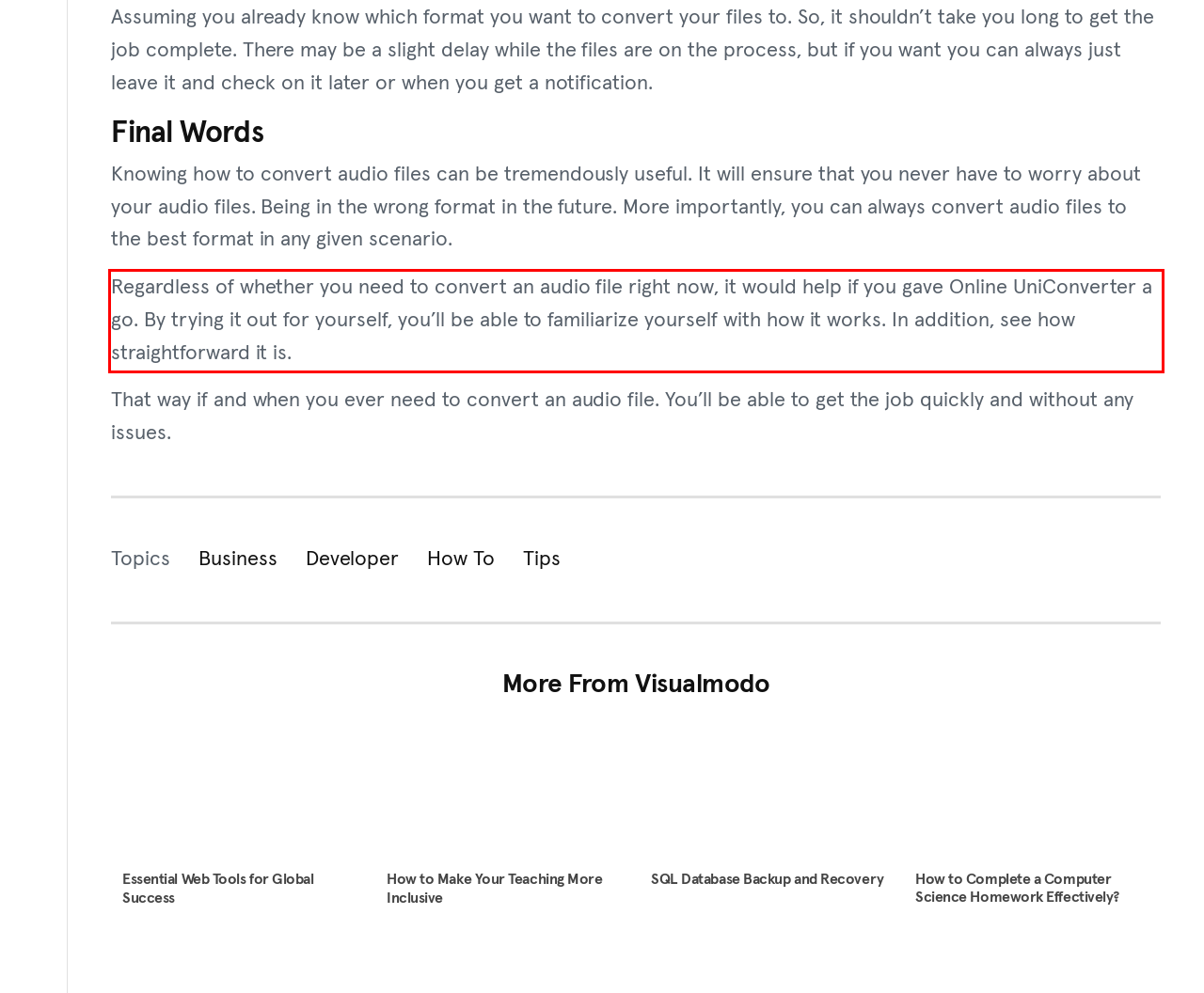Analyze the webpage screenshot and use OCR to recognize the text content in the red bounding box.

Regardless of whether you need to convert an audio file right now, it would help if you gave Online UniConverter a go. By trying it out for yourself, you’ll be able to familiarize yourself with how it works. In addition, see how straightforward it is.